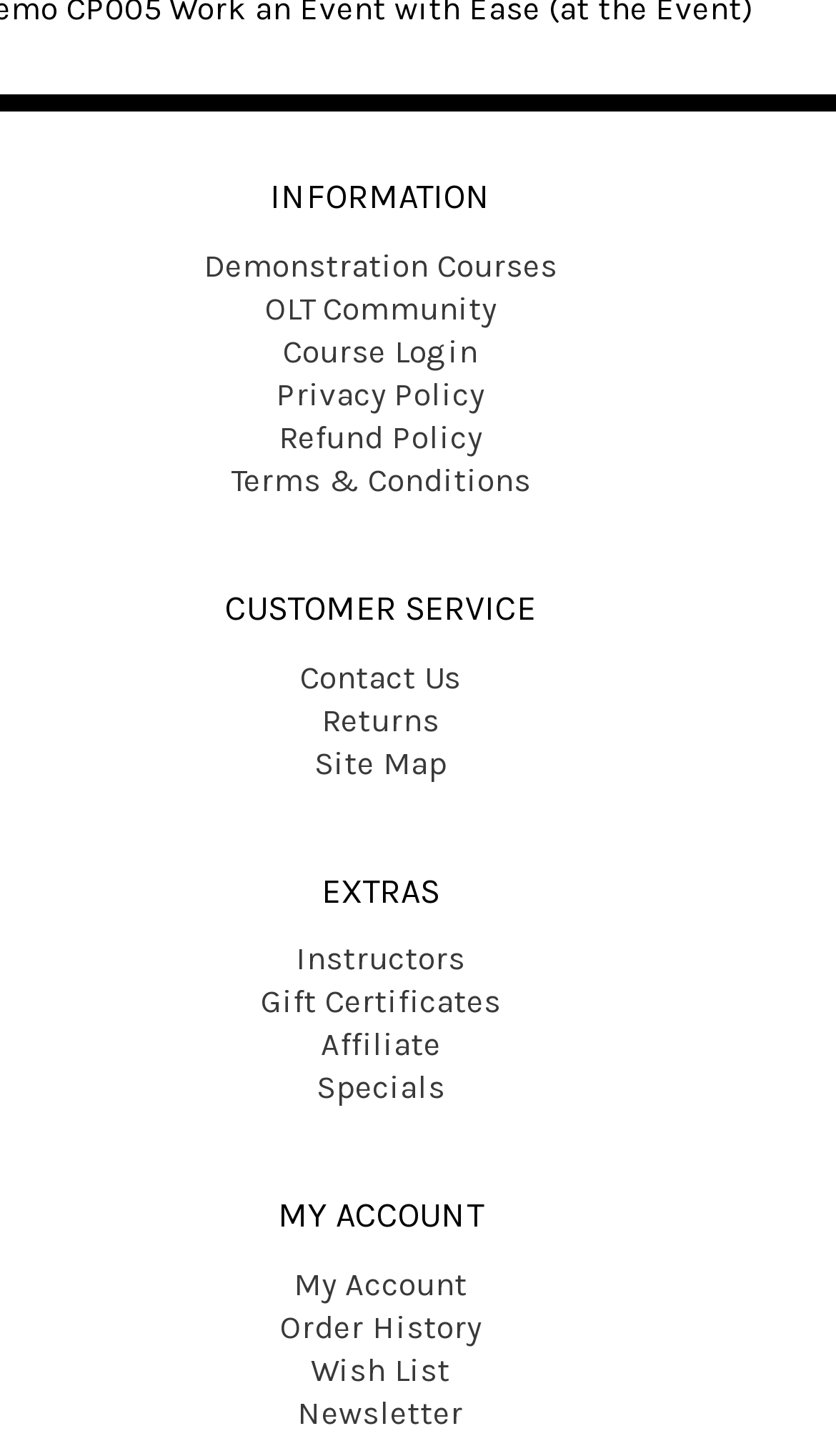What is the last link under CUSTOMER SERVICE?
Please provide a detailed and comprehensive answer to the question.

Under the CUSTOMER SERVICE category, I found four links: Contact Us, Returns, Site Map. The last one is Site Map.